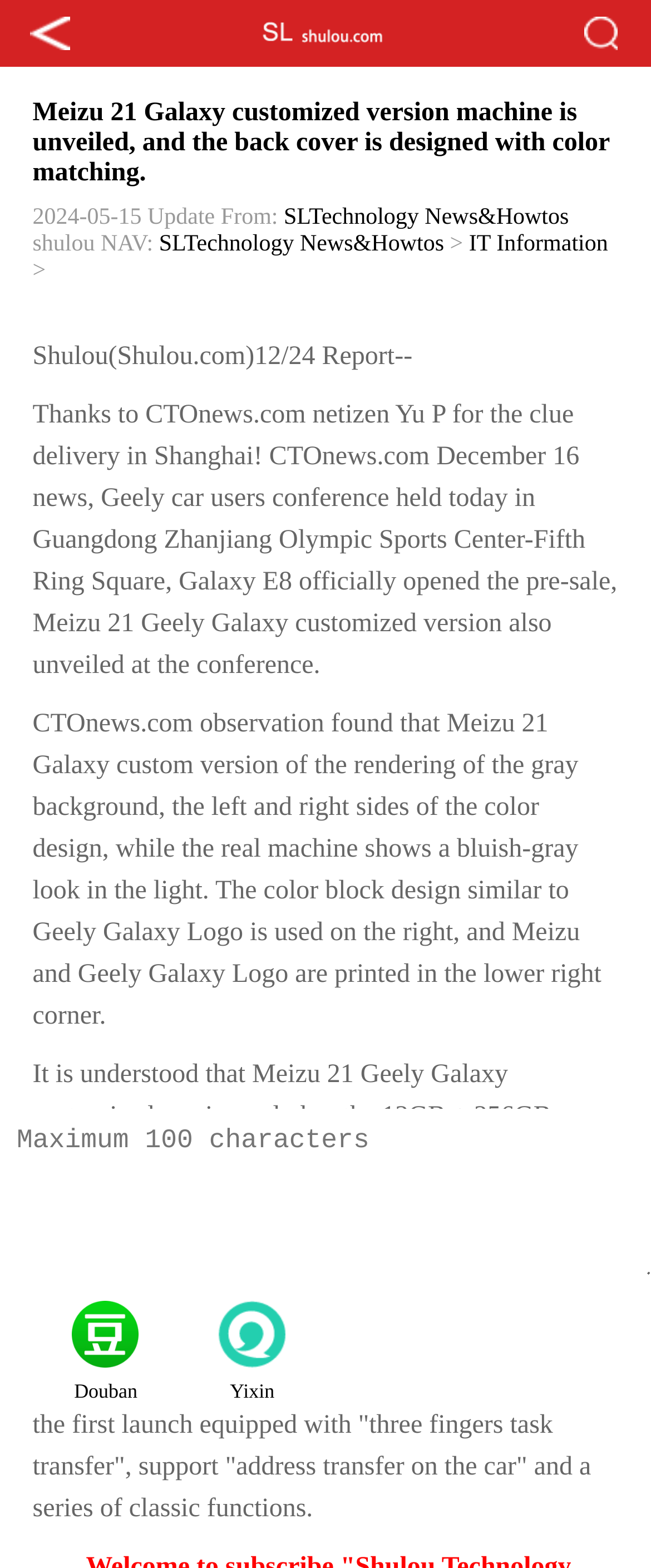Provide the bounding box coordinates of the HTML element described as: "placeholder="Please enter keywords"". The bounding box coordinates should be four float numbers between 0 and 1, i.e., [left, top, right, bottom].

[0.0, 0.707, 0.852, 0.739]